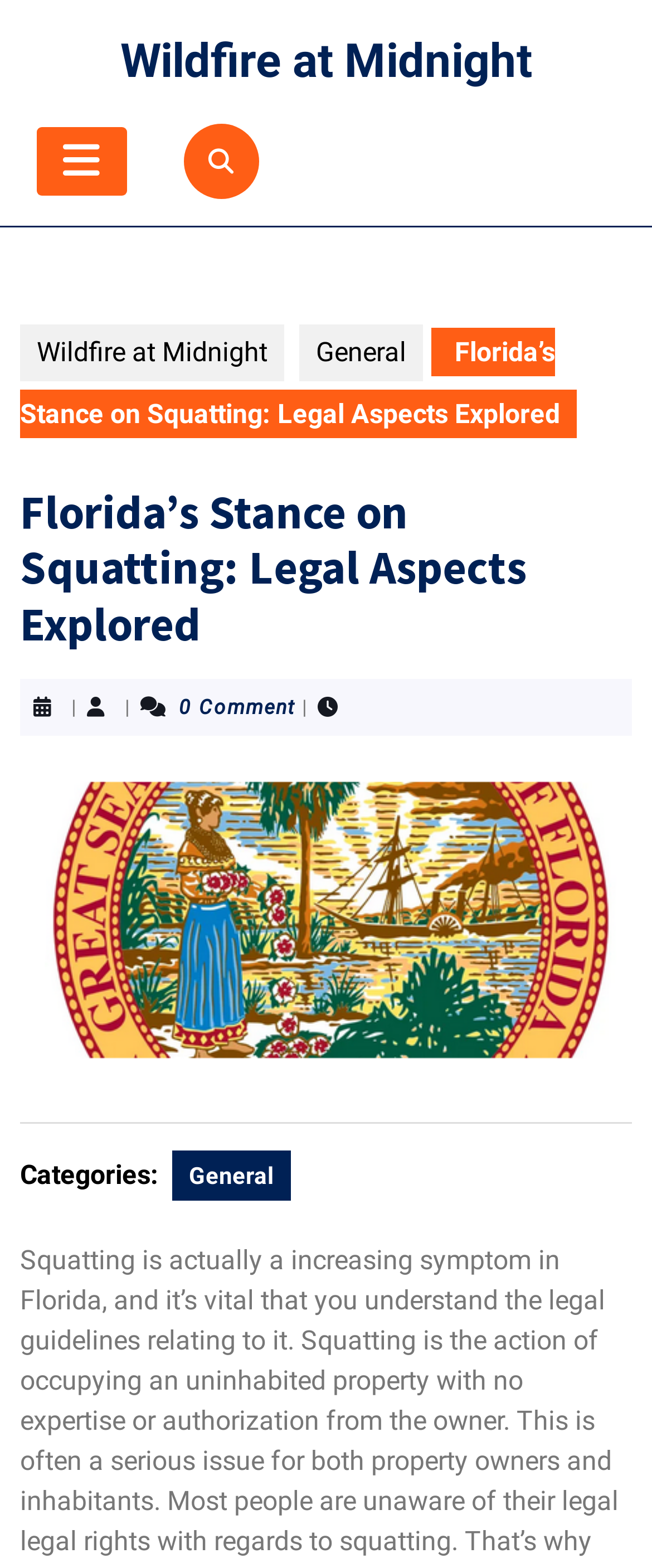What is the text above the post thumbnail?
Look at the image and construct a detailed response to the question.

I determined the answer by looking at the StaticText element with the text 'Florida’s Stance on Squatting: Legal Aspects Explored' above the post thumbnail image on the webpage.